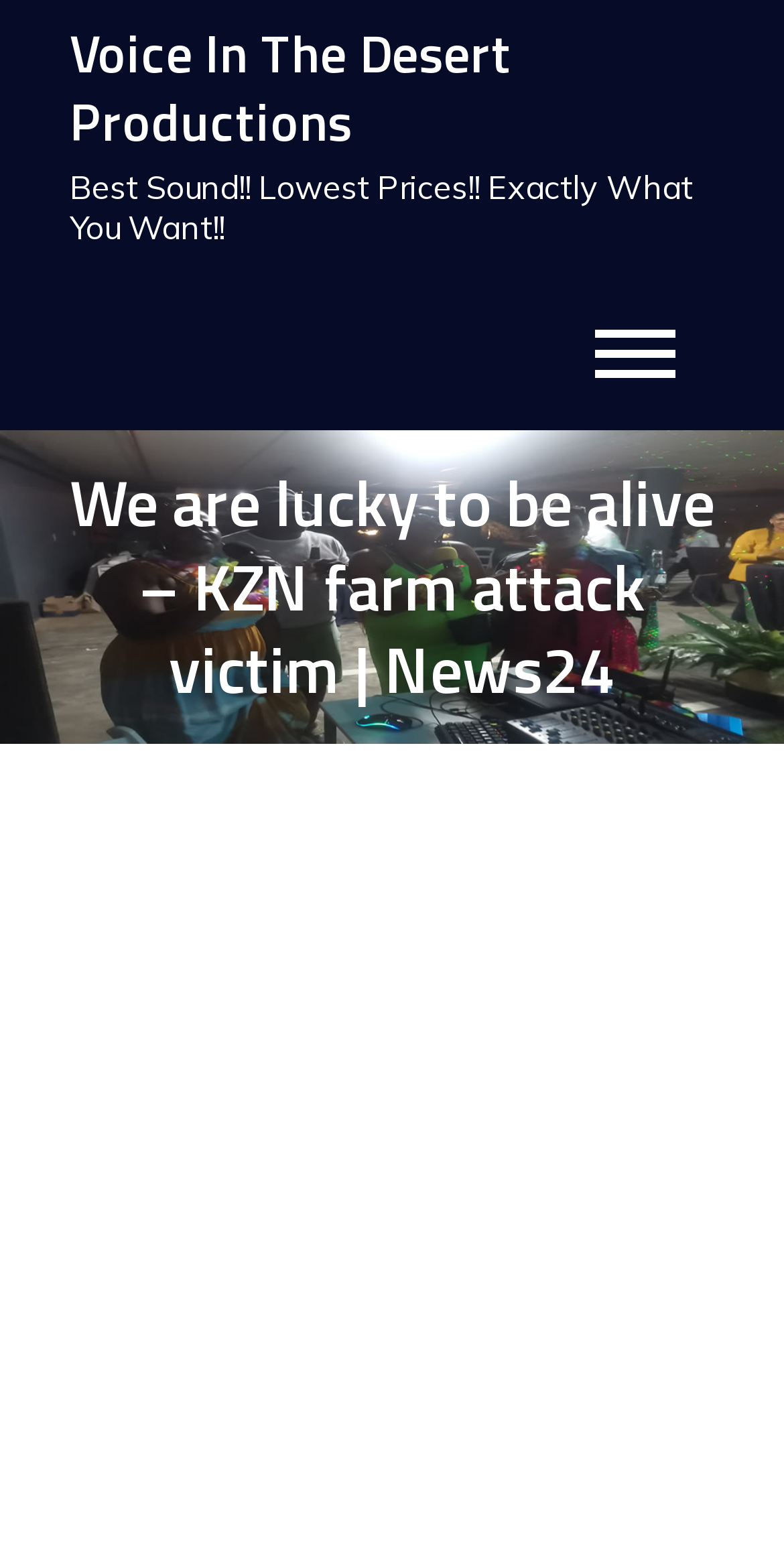Using the details from the image, please elaborate on the following question: Who was attacked in the farm?

I found the answer by reading the article content, which mentions 'Ricky Dinkelmann and his wife Rene when he returned to his workshop on Tuesday night'.